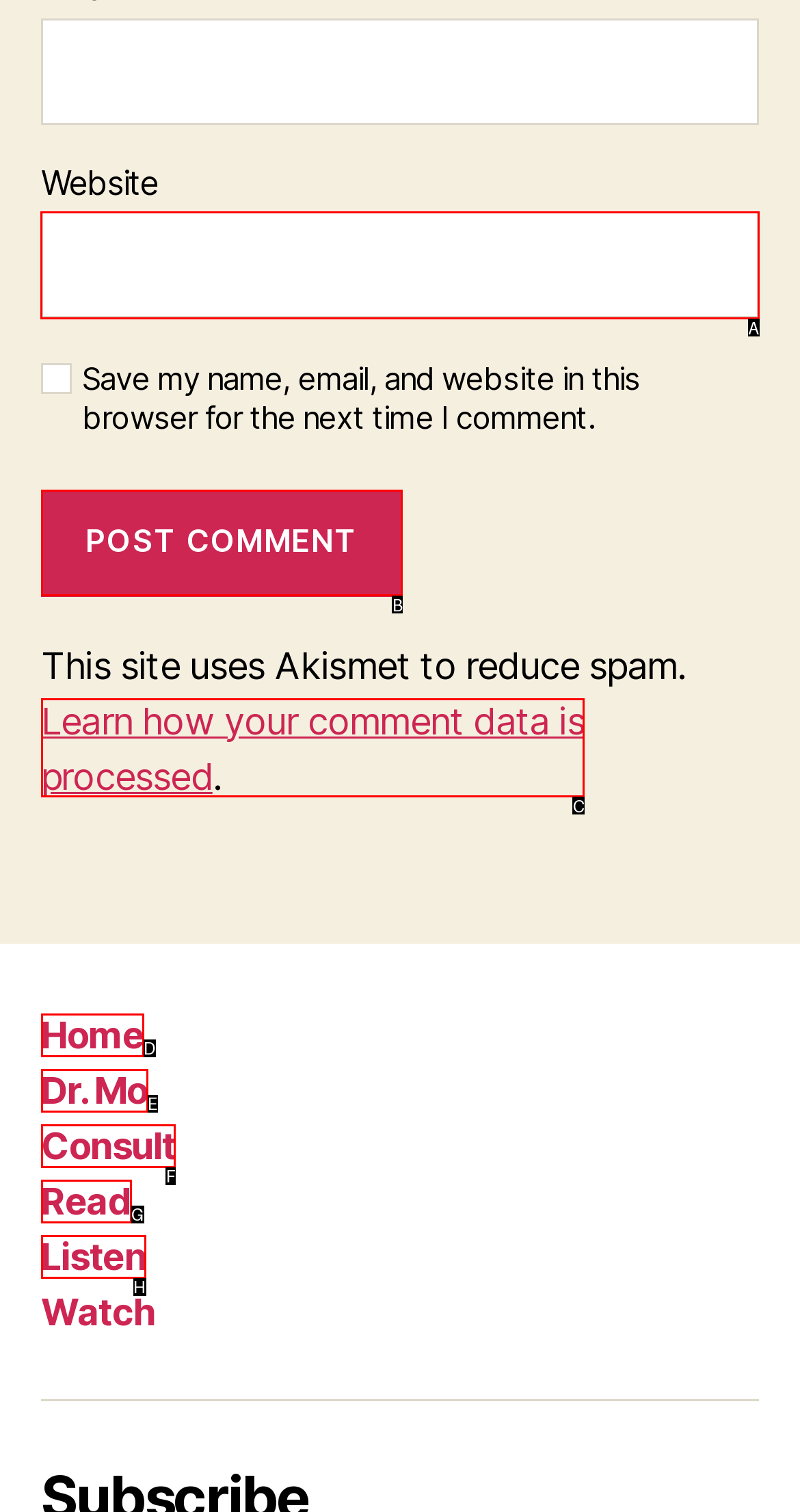Specify which element within the red bounding boxes should be clicked for this task: Click subscribe Respond with the letter of the correct option.

None